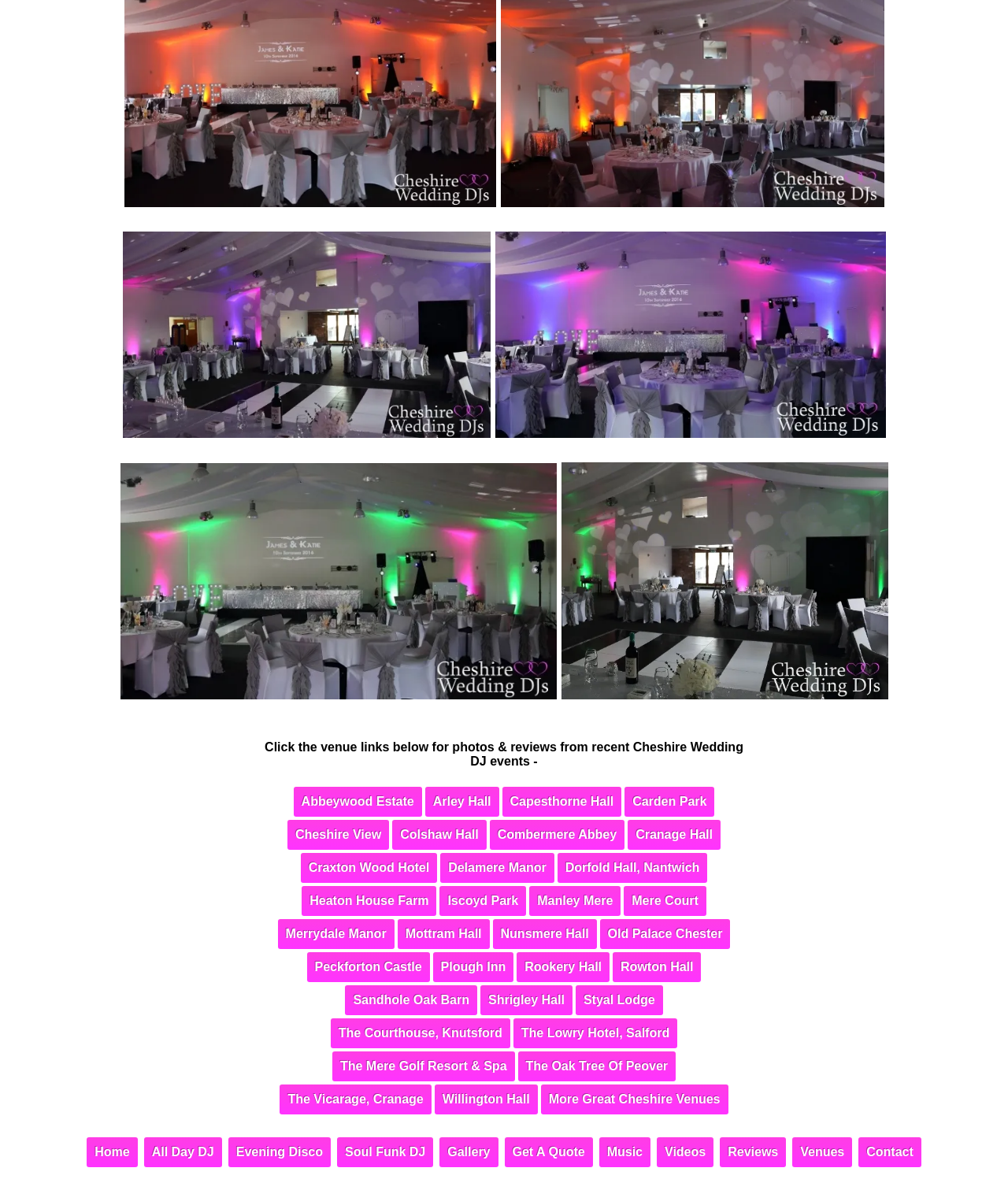What is the name of the first venue link?
Using the image provided, answer with just one word or phrase.

Abbeywood Estate